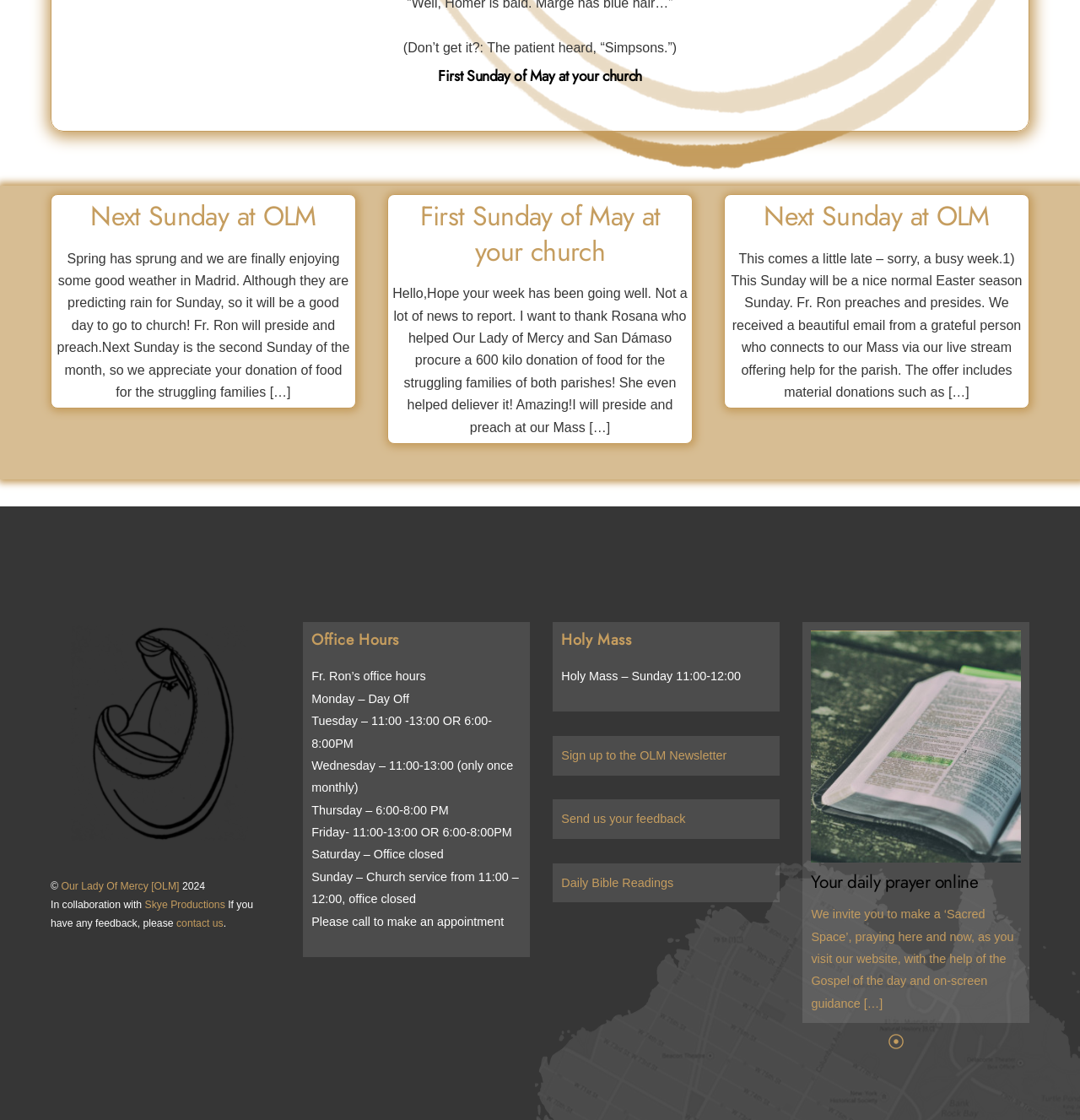Please specify the bounding box coordinates of the region to click in order to perform the following instruction: "Click on the link to contact us".

None